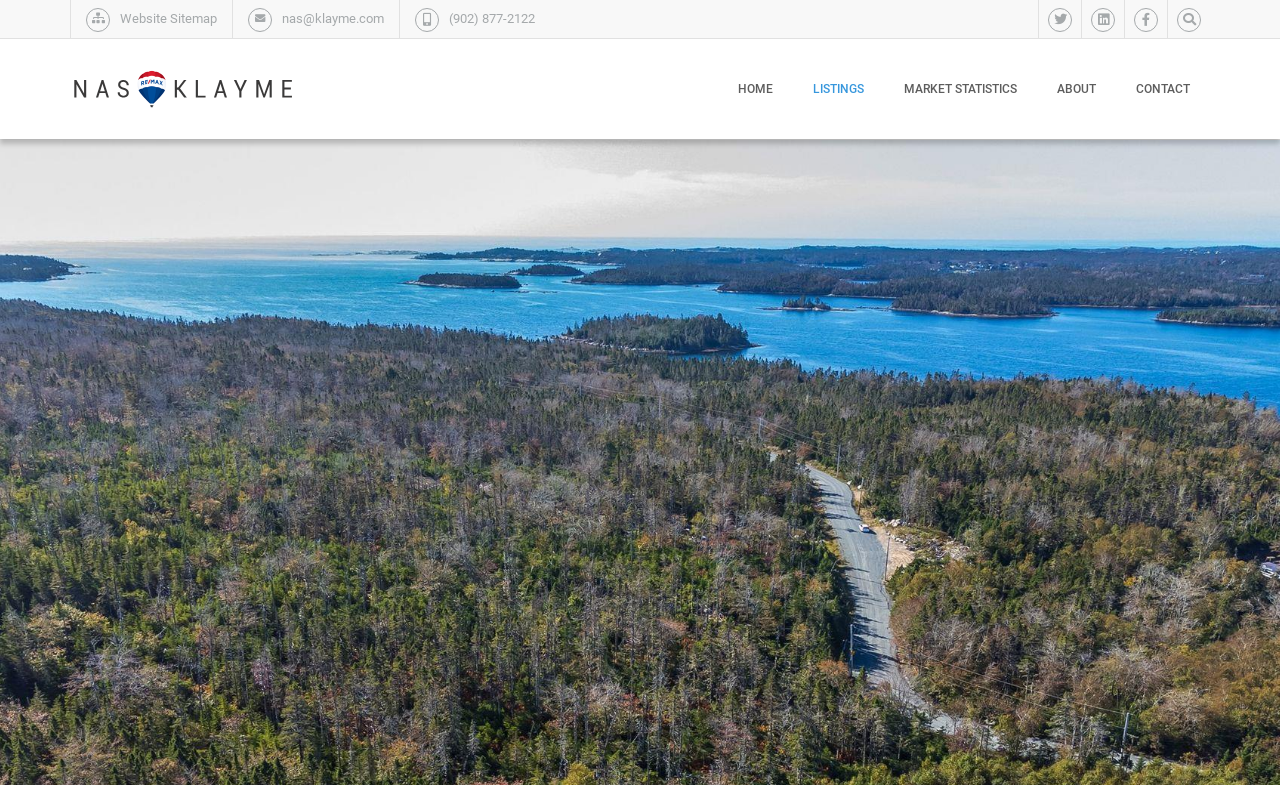Provide a short answer using a single word or phrase for the following question: 
What is the name of the real estate company?

Klayme